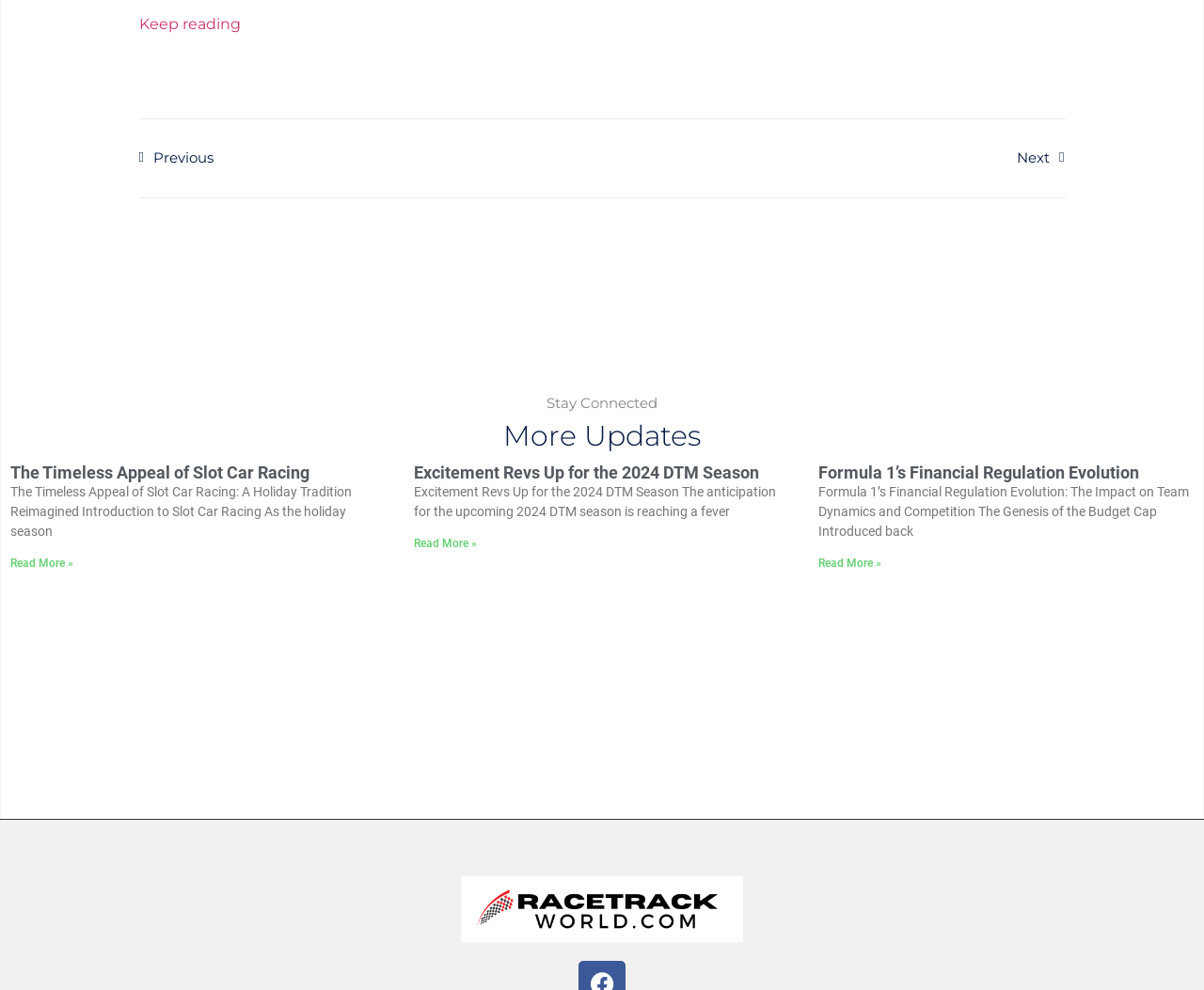Please find the bounding box coordinates of the element that must be clicked to perform the given instruction: "Read more about Excitement Revs Up for the 2024 DTM Season". The coordinates should be four float numbers from 0 to 1, i.e., [left, top, right, bottom].

[0.344, 0.542, 0.396, 0.556]